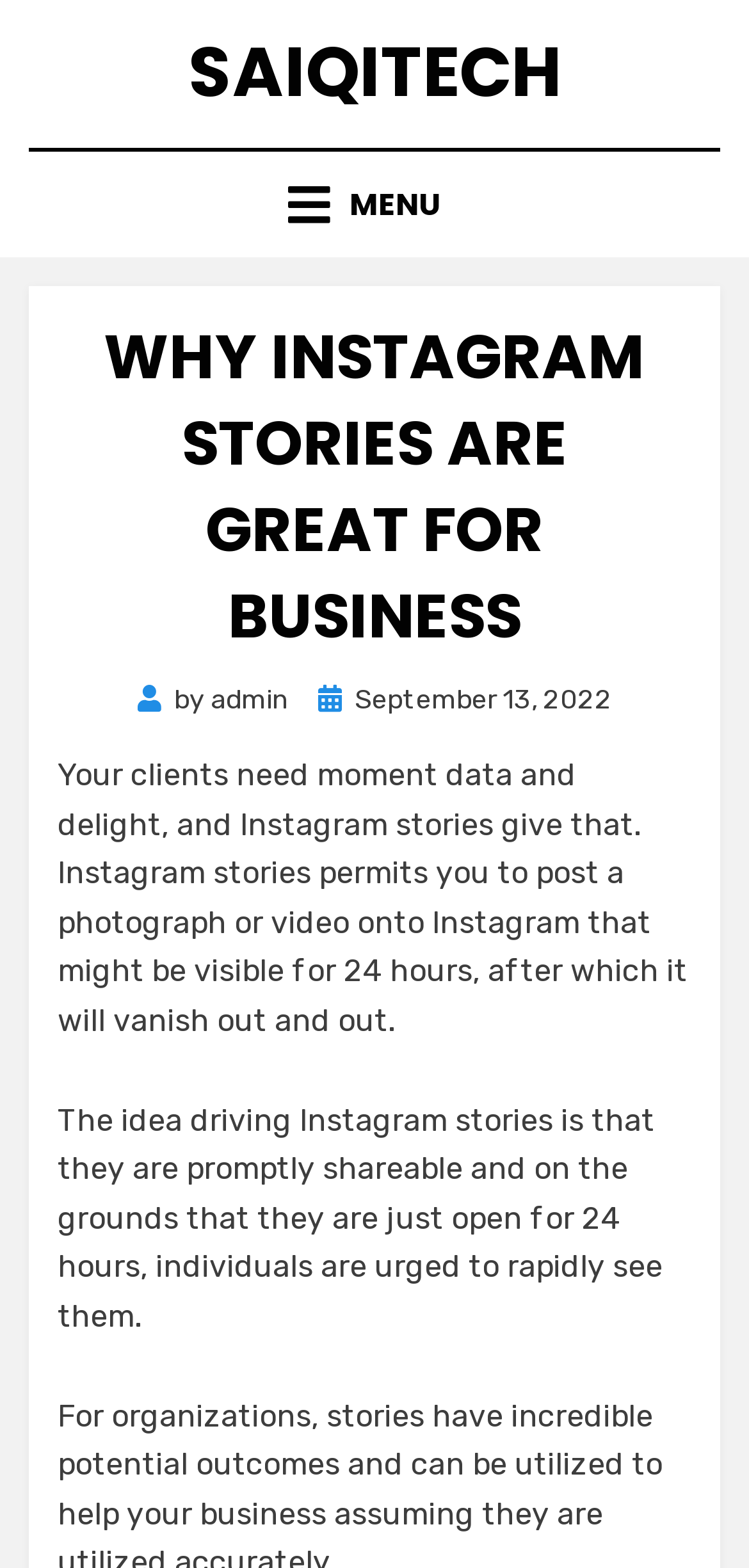What is the main topic of this article?
Provide a thorough and detailed answer to the question.

I found the answer by reading the main heading and the first few sentences of the article, which suggest that the topic is about the benefits of using Instagram stories for business purposes.